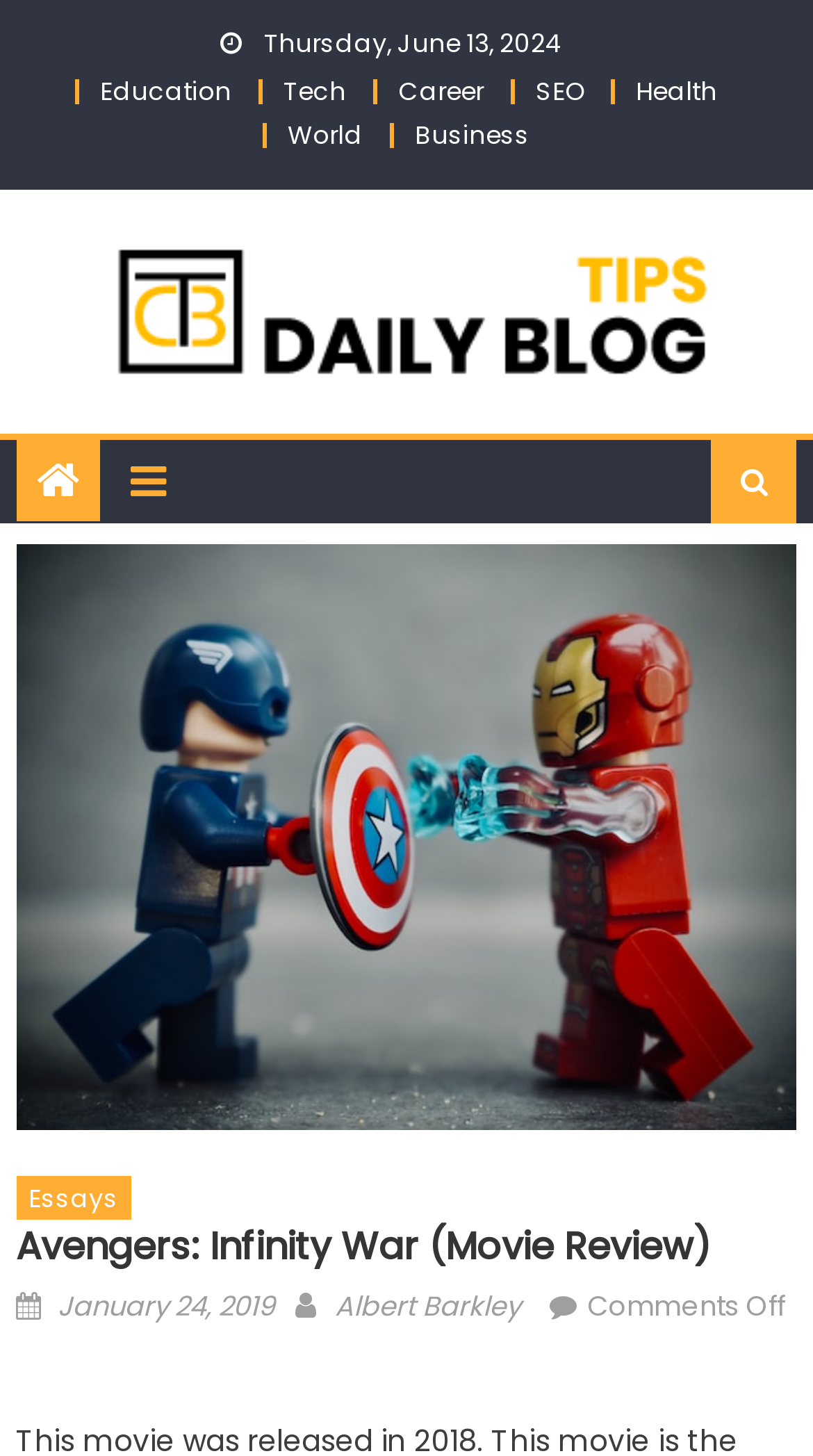Find the bounding box coordinates for the element that must be clicked to complete the instruction: "Visit LinkedIn page". The coordinates should be four float numbers between 0 and 1, indicated as [left, top, right, bottom].

None